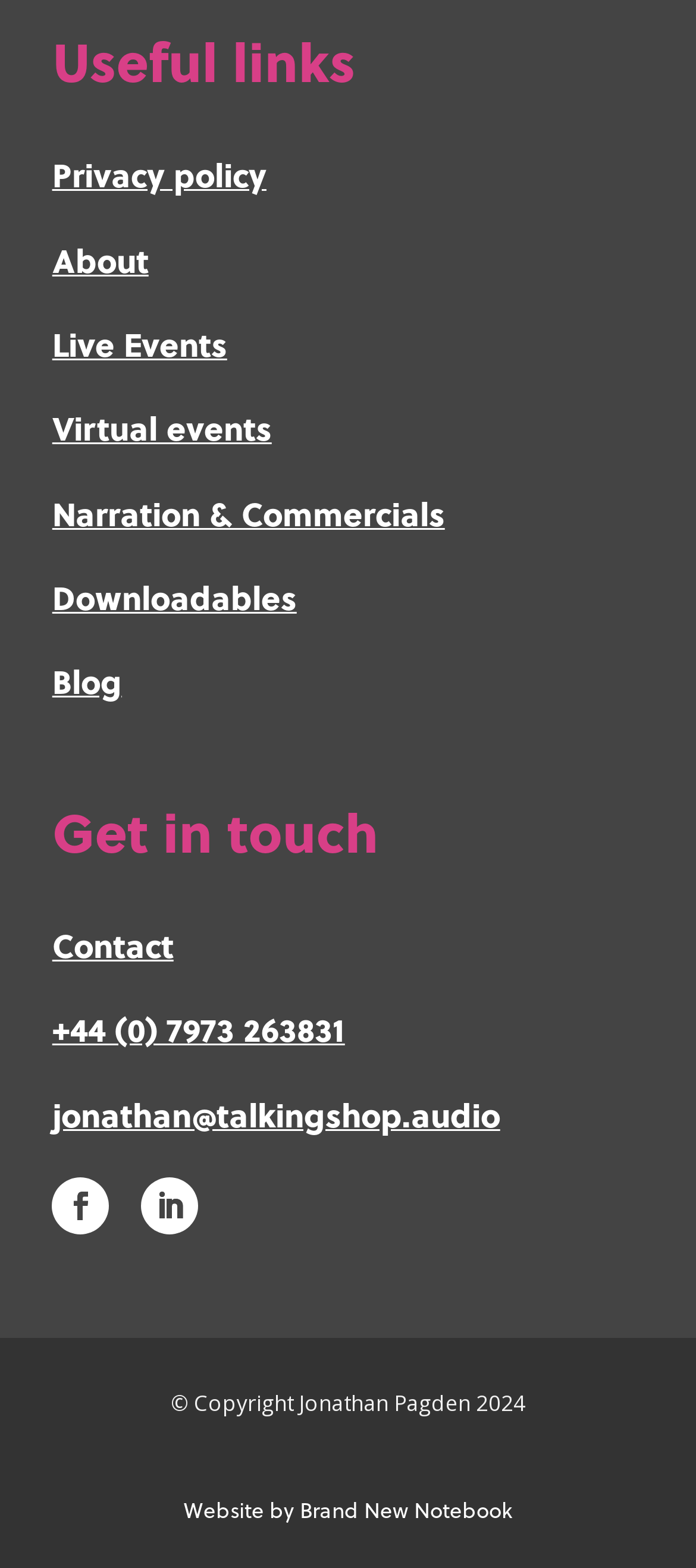Please predict the bounding box coordinates of the element's region where a click is necessary to complete the following instruction: "Contact us". The coordinates should be represented by four float numbers between 0 and 1, i.e., [left, top, right, bottom].

[0.075, 0.587, 0.249, 0.618]